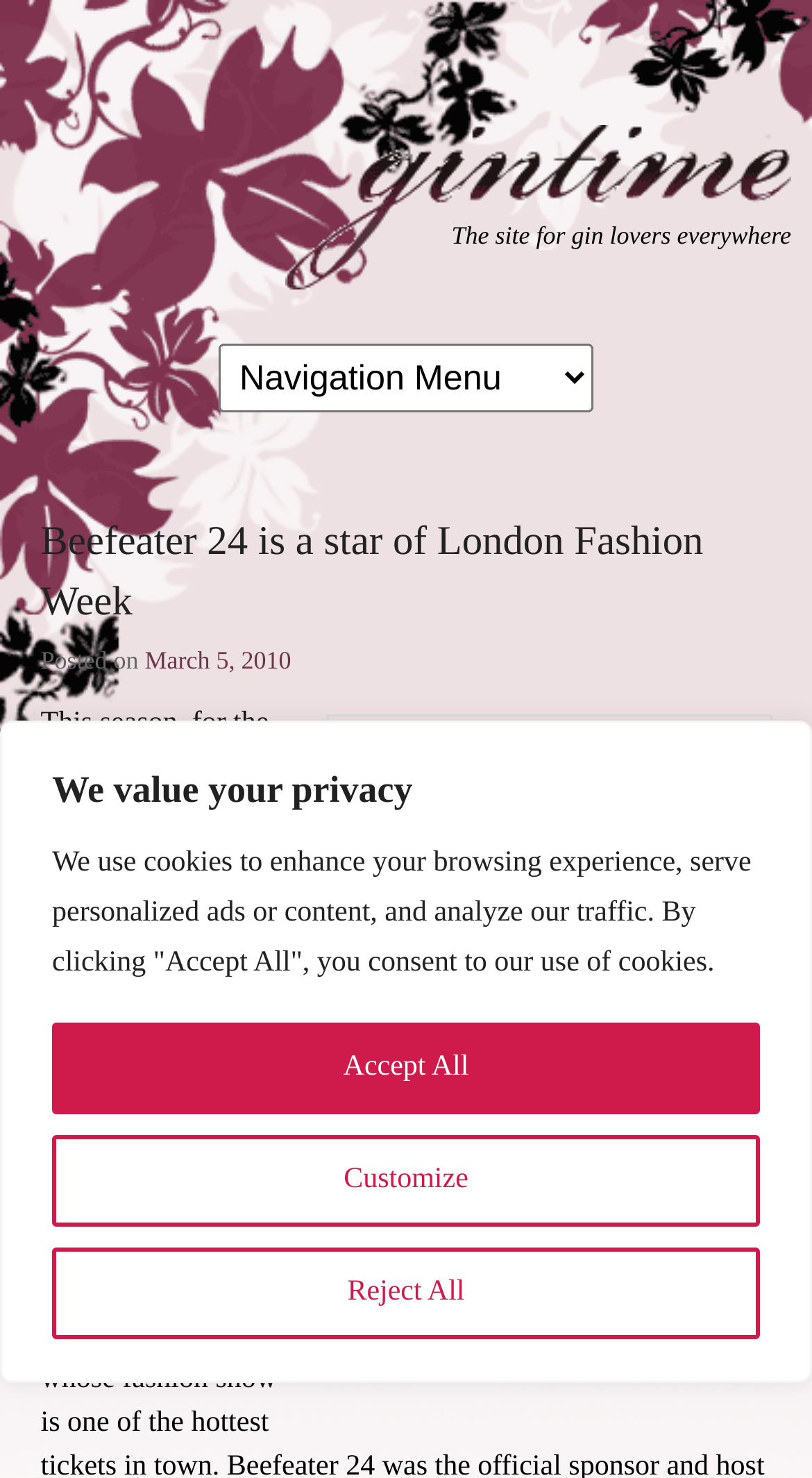Identify the bounding box for the UI element described as: "Accept All". Ensure the coordinates are four float numbers between 0 and 1, formatted as [left, top, right, bottom].

[0.064, 0.692, 0.936, 0.754]